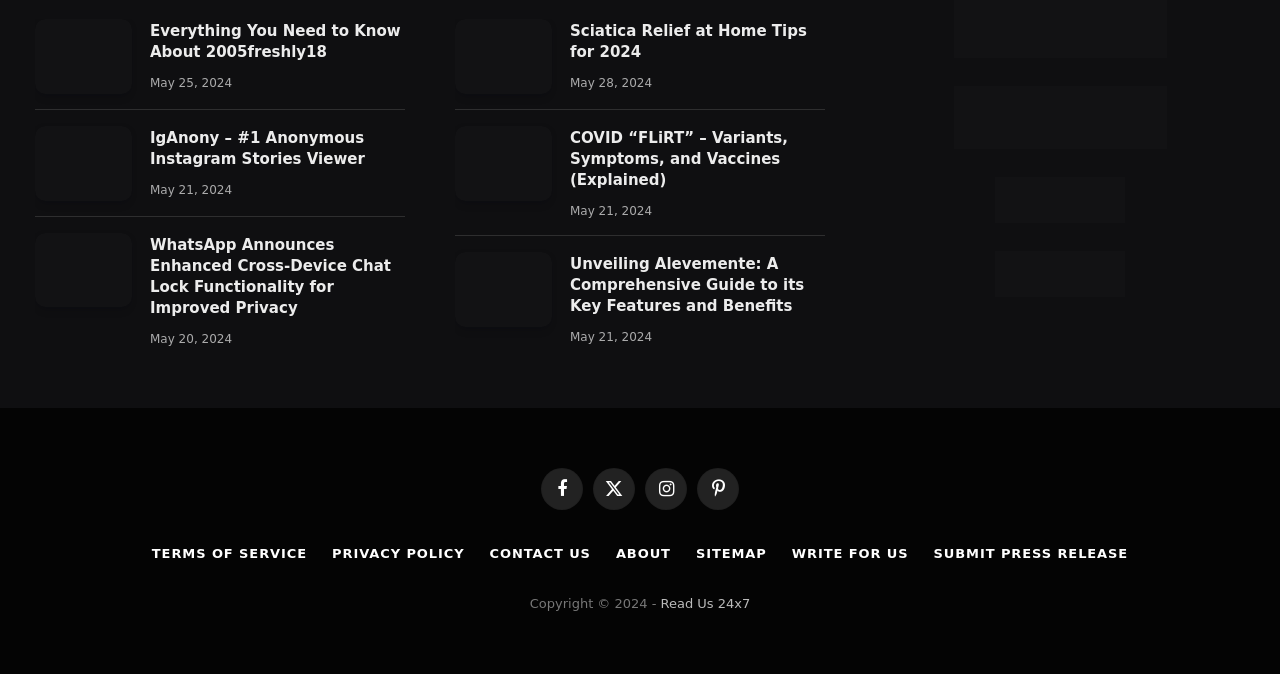Bounding box coordinates are specified in the format (top-left x, top-left y, bottom-right x, bottom-right y). All values are floating point numbers bounded between 0 and 1. Please provide the bounding box coordinate of the region this sentence describes: Privacy Policy

[0.259, 0.809, 0.363, 0.832]